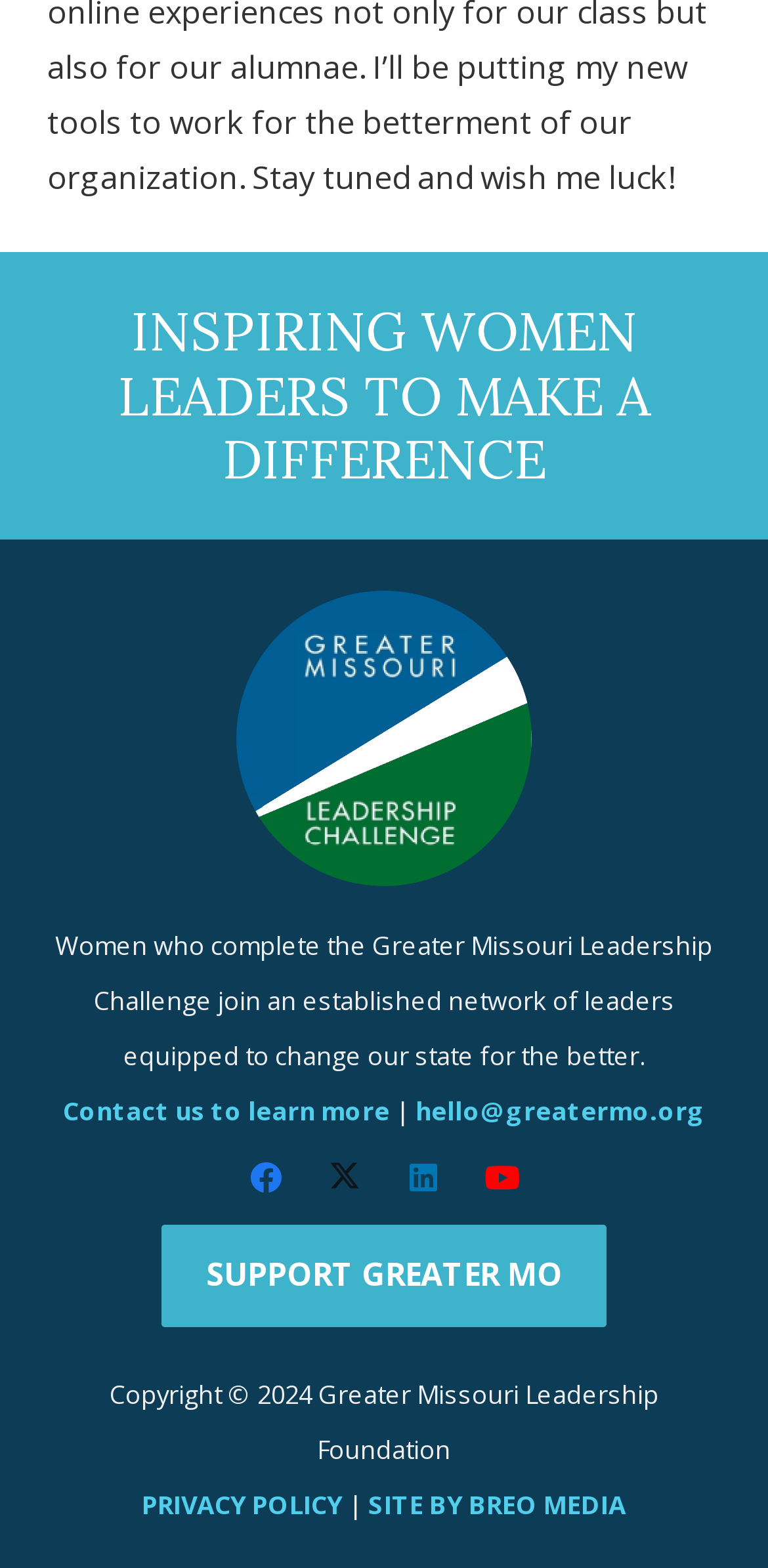What is the name of the leadership challenge?
Using the image, answer in one word or phrase.

Greater Missouri Leadership Challenge